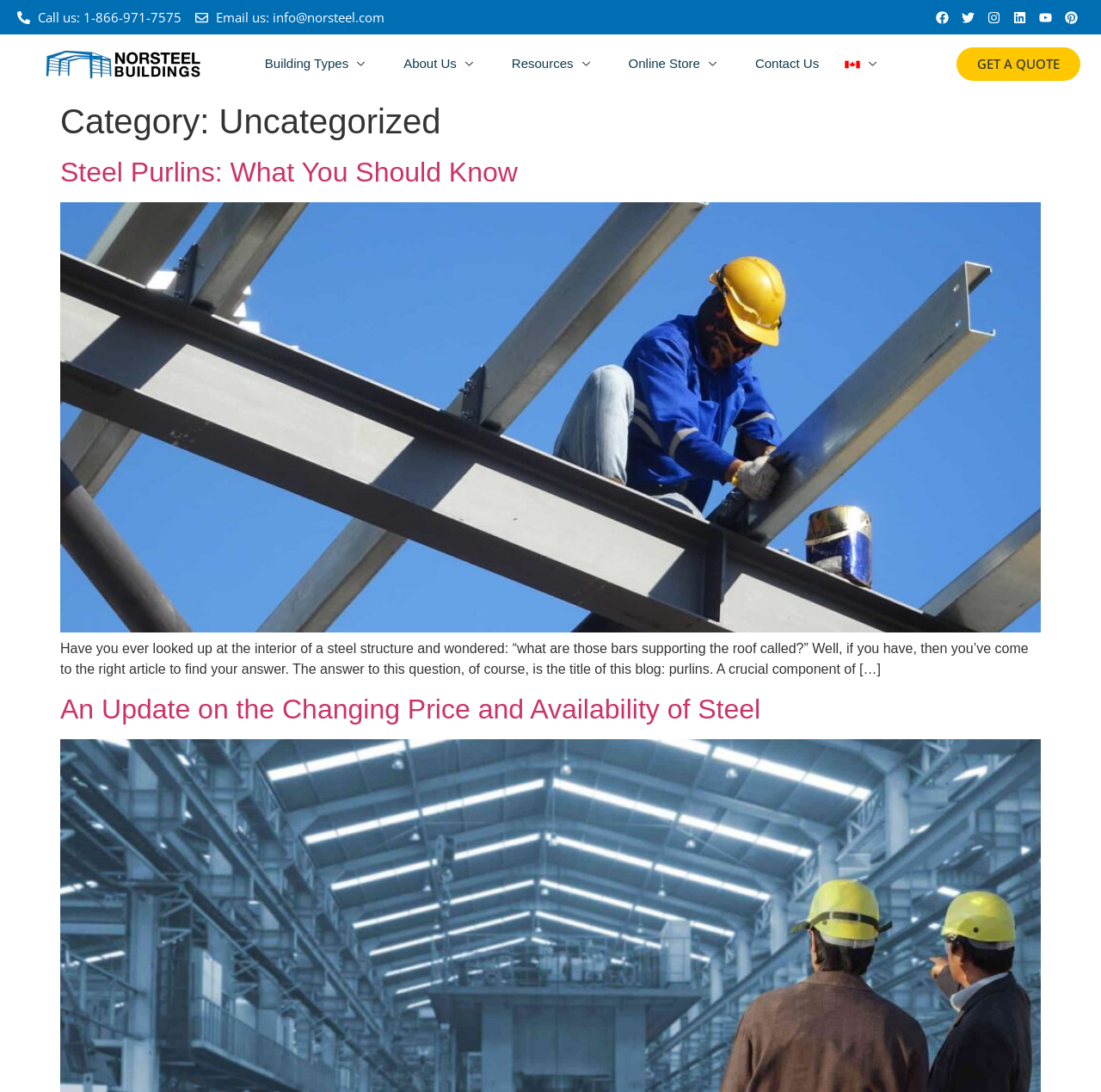Refer to the image and offer a detailed explanation in response to the question: What is the phone number to call?

The phone number to call is located at the top of the webpage, in the first link element, which is 'Call us: 1-866-971-7575'.